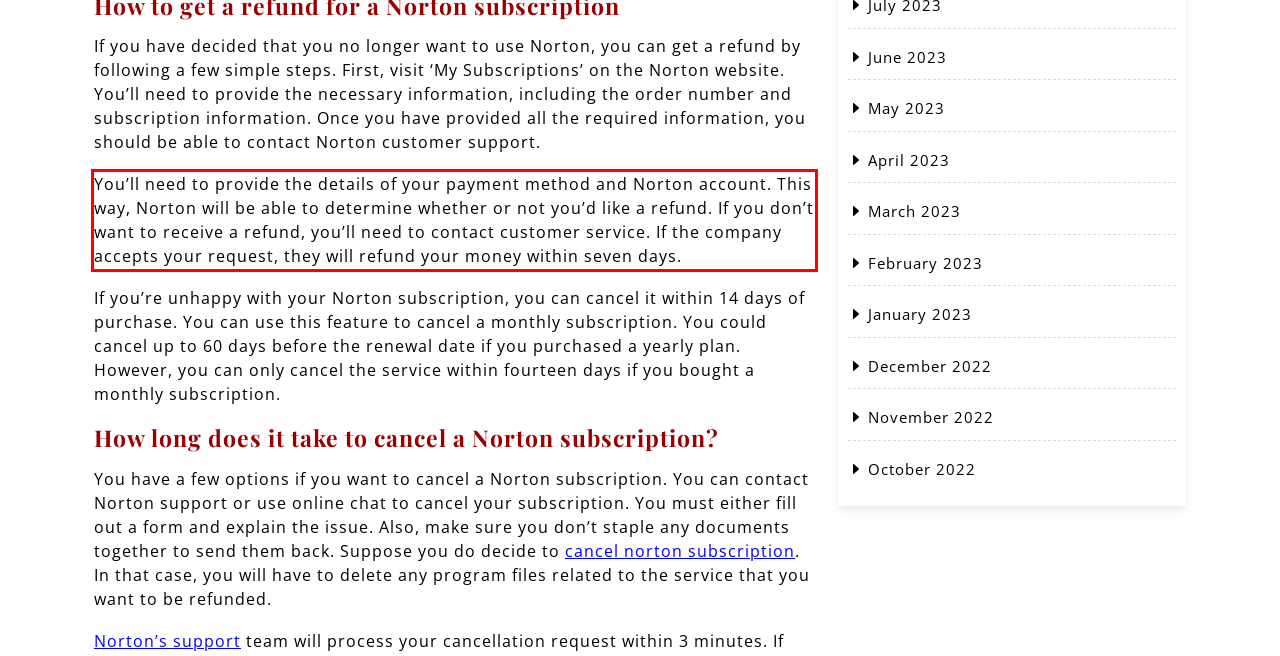You are presented with a webpage screenshot featuring a red bounding box. Perform OCR on the text inside the red bounding box and extract the content.

You’ll need to provide the details of your payment method and Norton account. This way, Norton will be able to determine whether or not you’d like a refund. If you don’t want to receive a refund, you’ll need to contact customer service. If the company accepts your request, they will refund your money within seven days.